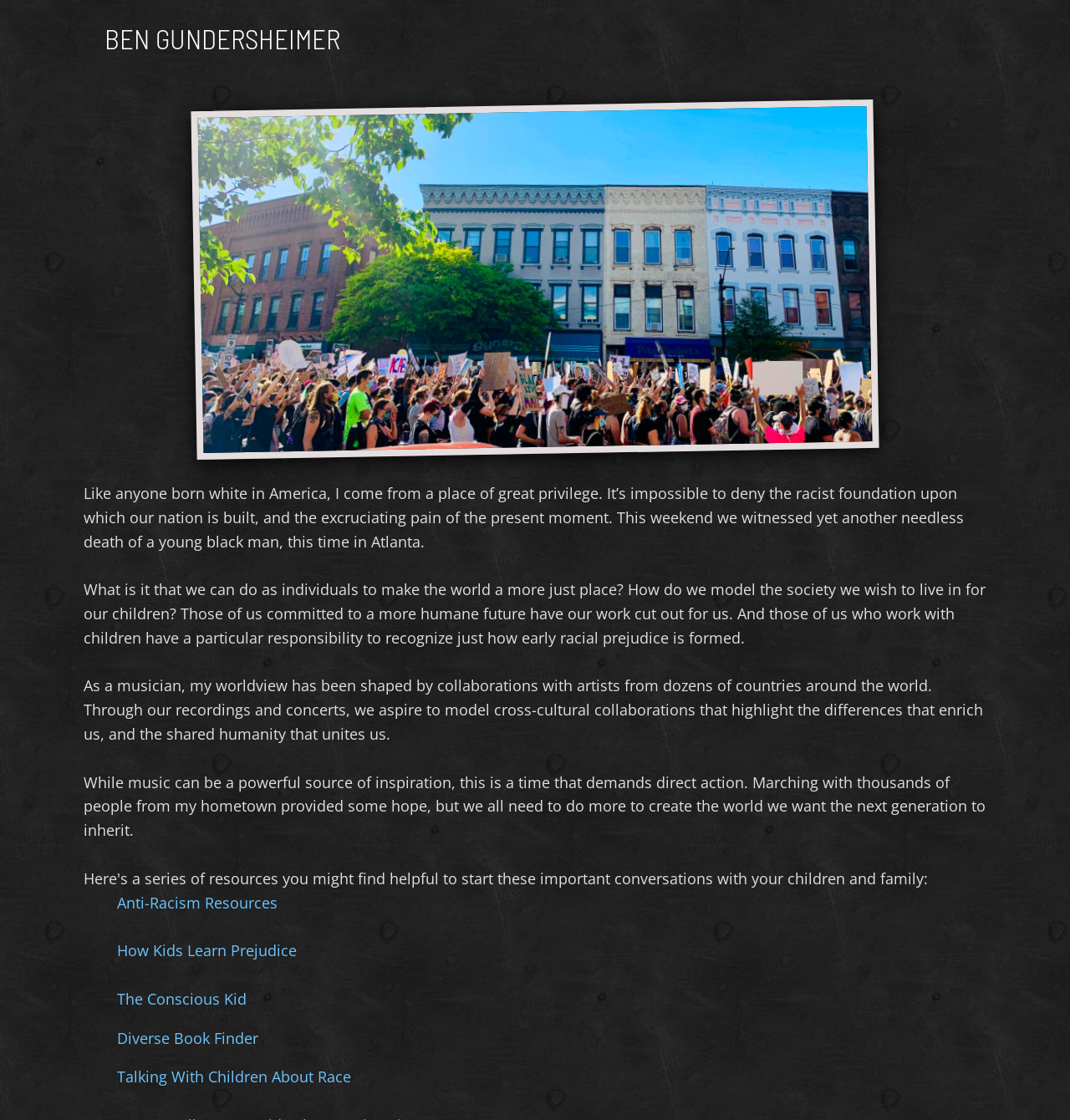What is the author's concern about racial prejudice?
Look at the image and provide a short answer using one word or a phrase.

It forms early